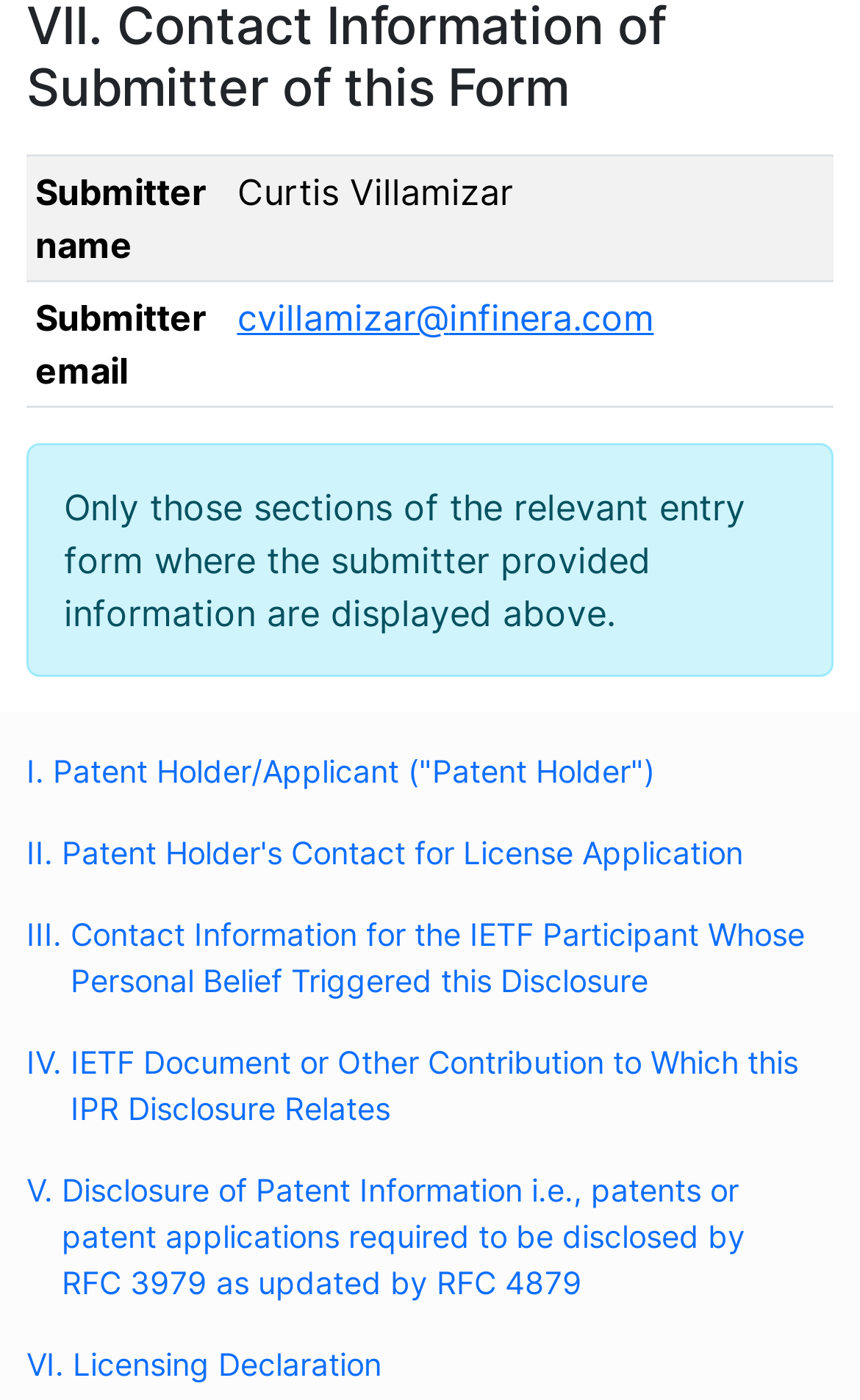What is the purpose of the webpage?
Look at the webpage screenshot and answer the question with a detailed explanation.

The answer can be inferred from the structure and content of the webpage, which appears to be displaying information related to patent disclosure, with sections and links labeled as such.